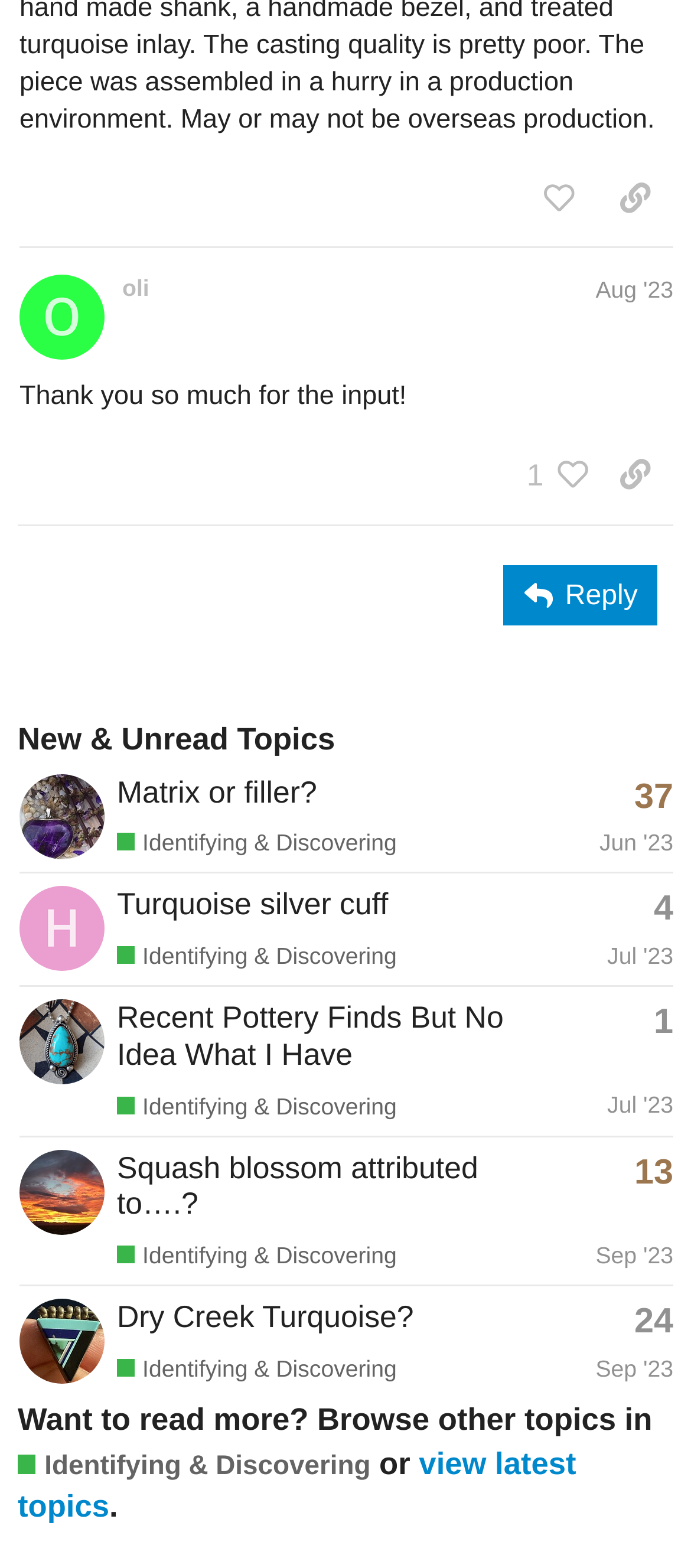Highlight the bounding box of the UI element that corresponds to this description: "aria-label="JW's profile, latest poster"".

[0.028, 0.75, 0.151, 0.769]